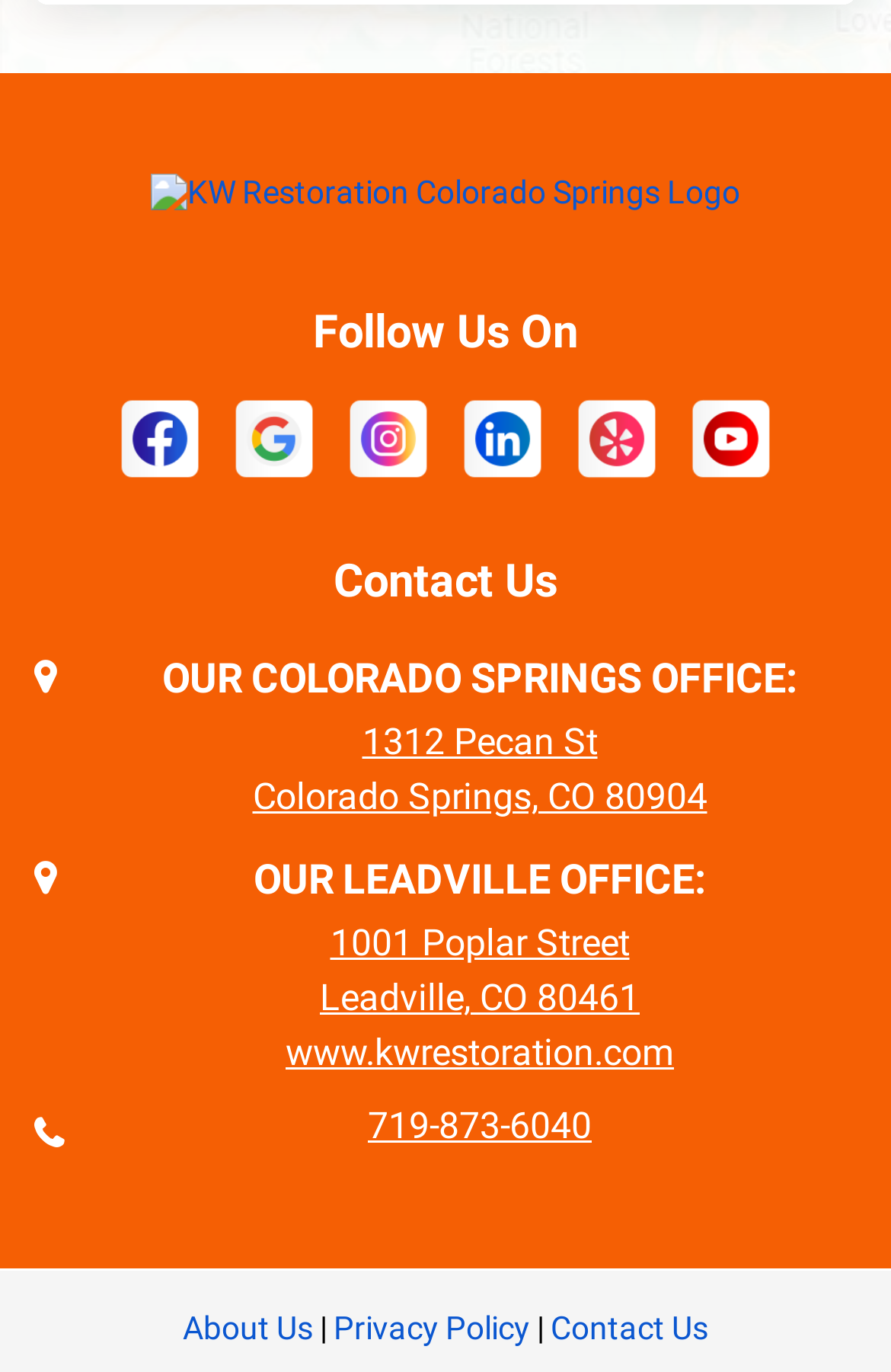How many social media links are there?
Please provide a single word or phrase as your answer based on the image.

5